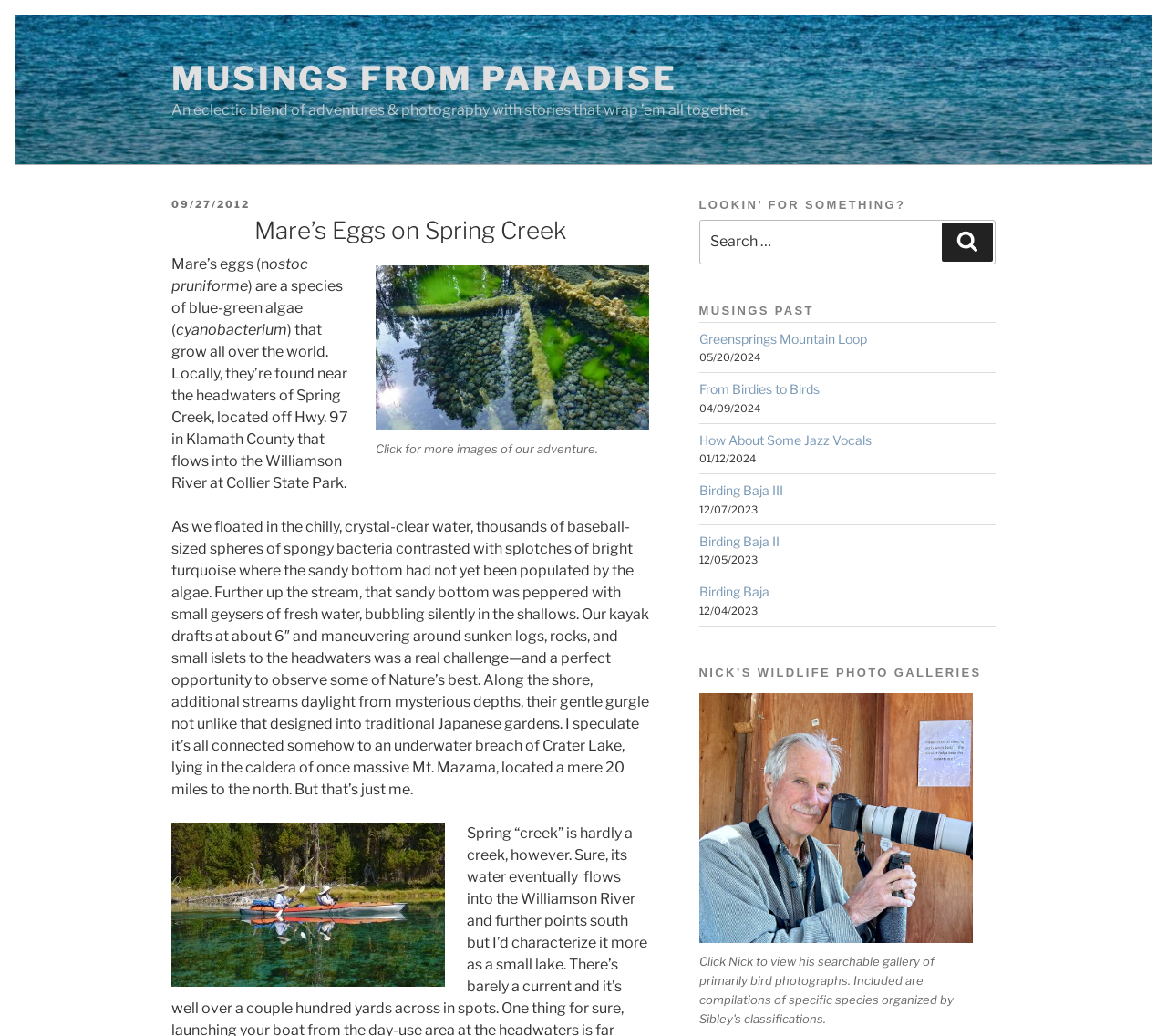Extract the main heading from the webpage content.

Mare’s Eggs on Spring Creek